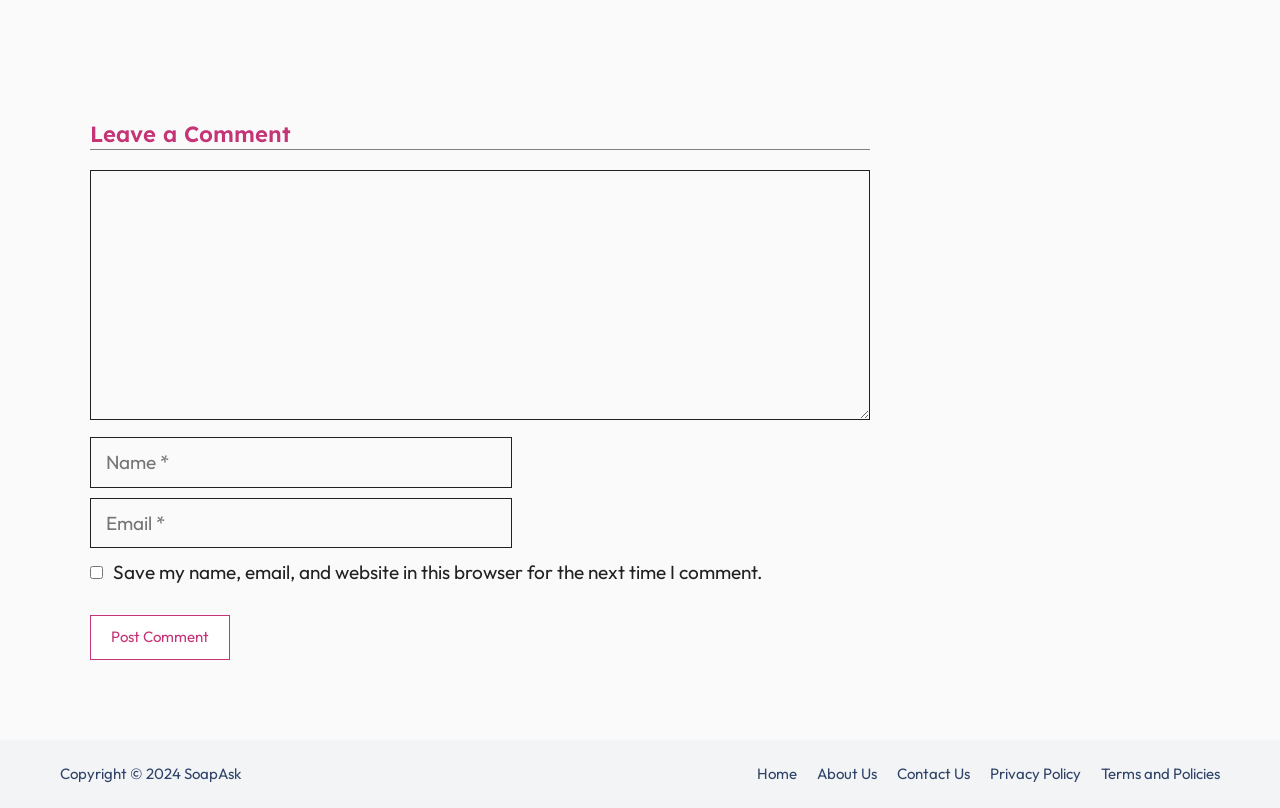Please give the bounding box coordinates of the area that should be clicked to fulfill the following instruction: "Type your name". The coordinates should be in the format of four float numbers from 0 to 1, i.e., [left, top, right, bottom].

[0.07, 0.541, 0.4, 0.604]